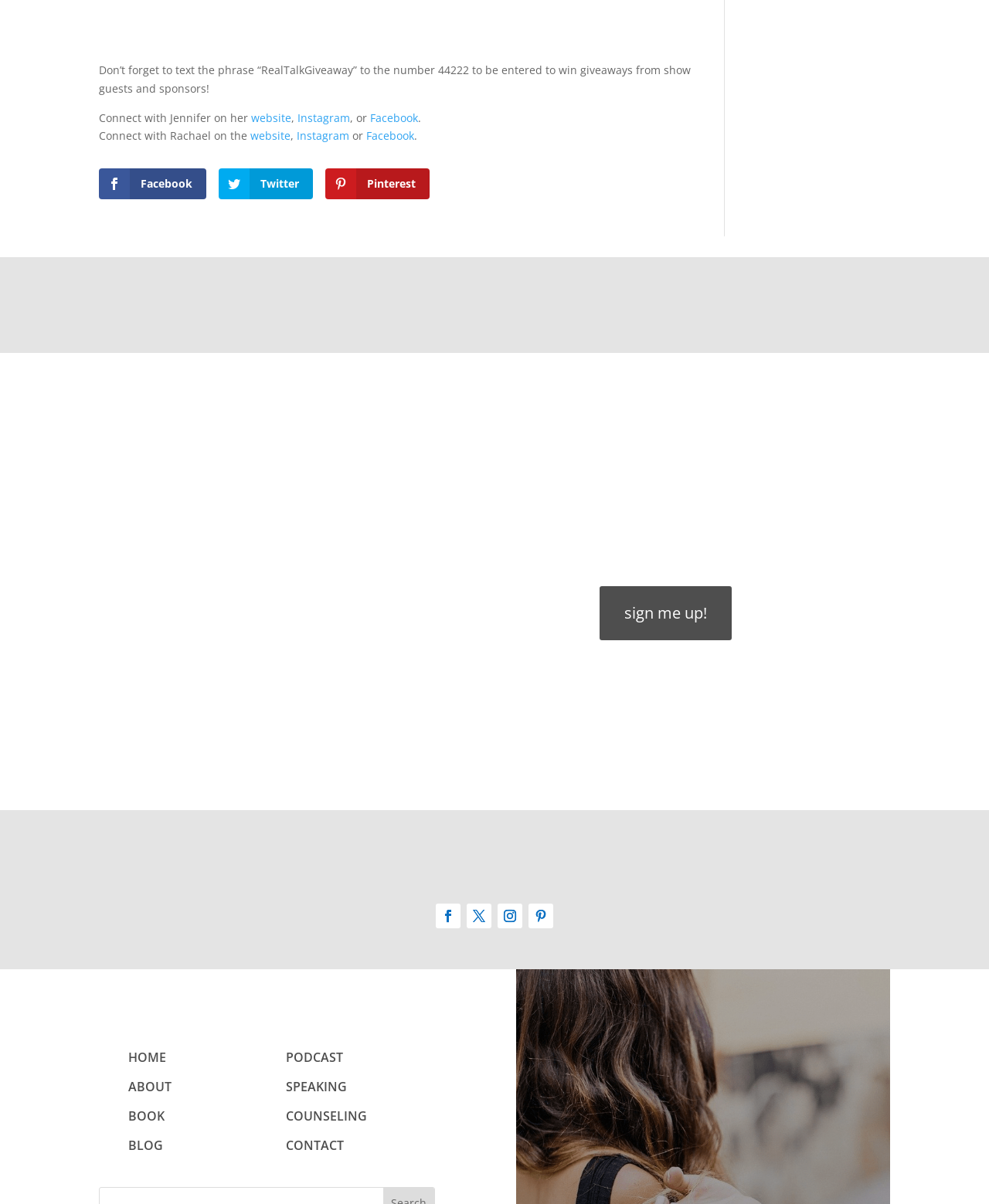What is the theme of the image with the caption 'I broke my front tooth…again'
Utilize the information in the image to give a detailed answer to the question.

Based on the text content of the webpage, specifically the section that starts with 'I broke my front tooth…again', it can be inferred that the theme of the image is related to pain and healing, as the text discusses the experience of breaking a front tooth and the analogy of masking pain.